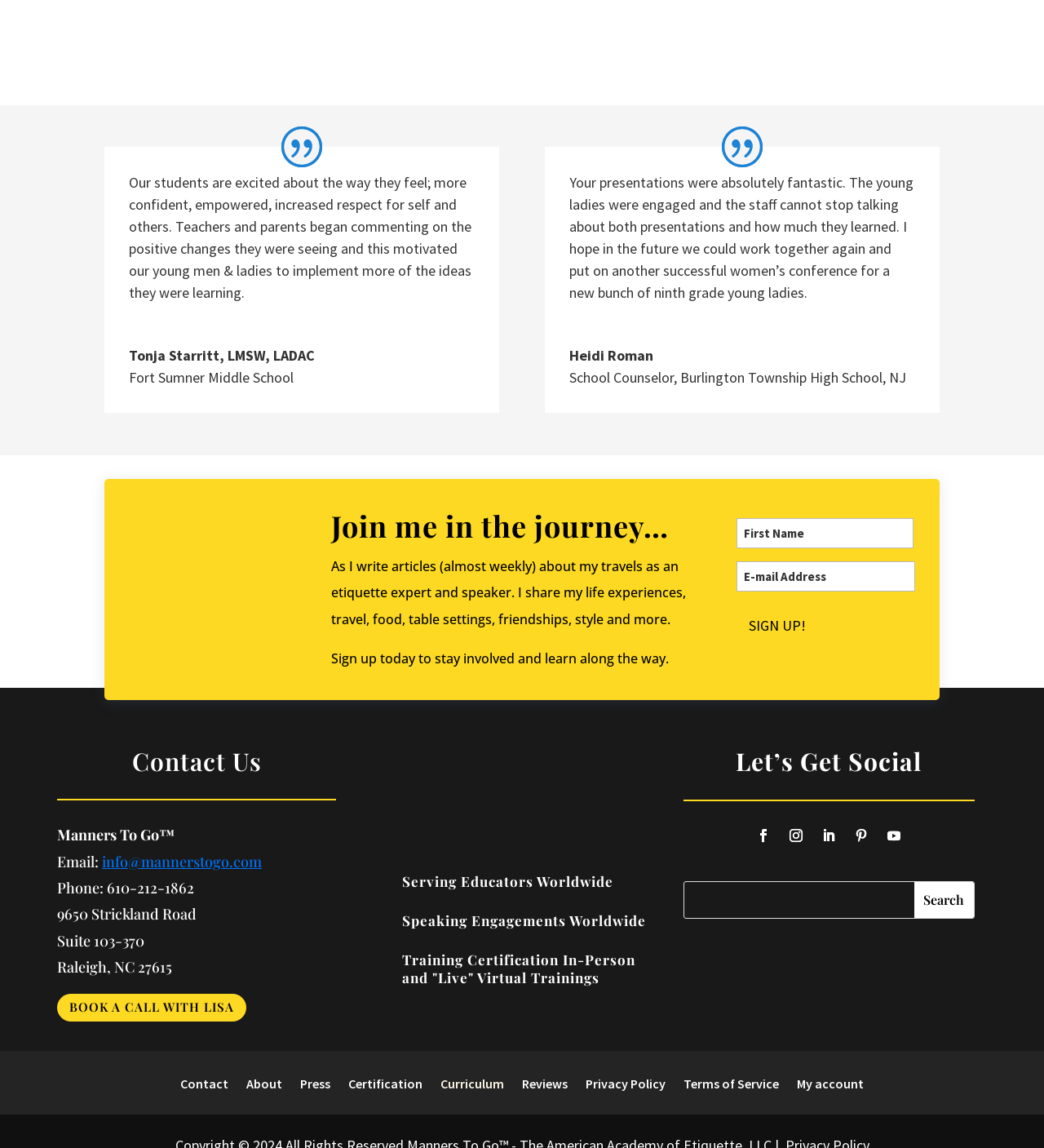Analyze the image and deliver a detailed answer to the question: What is the purpose of the 'Sign Up!' button?

I found the answer by looking at the text 'Sign up today to stay involved and learn along the way.' which is near the 'Sign Up!' button, indicating that the button is for signing up to stay involved and learn.